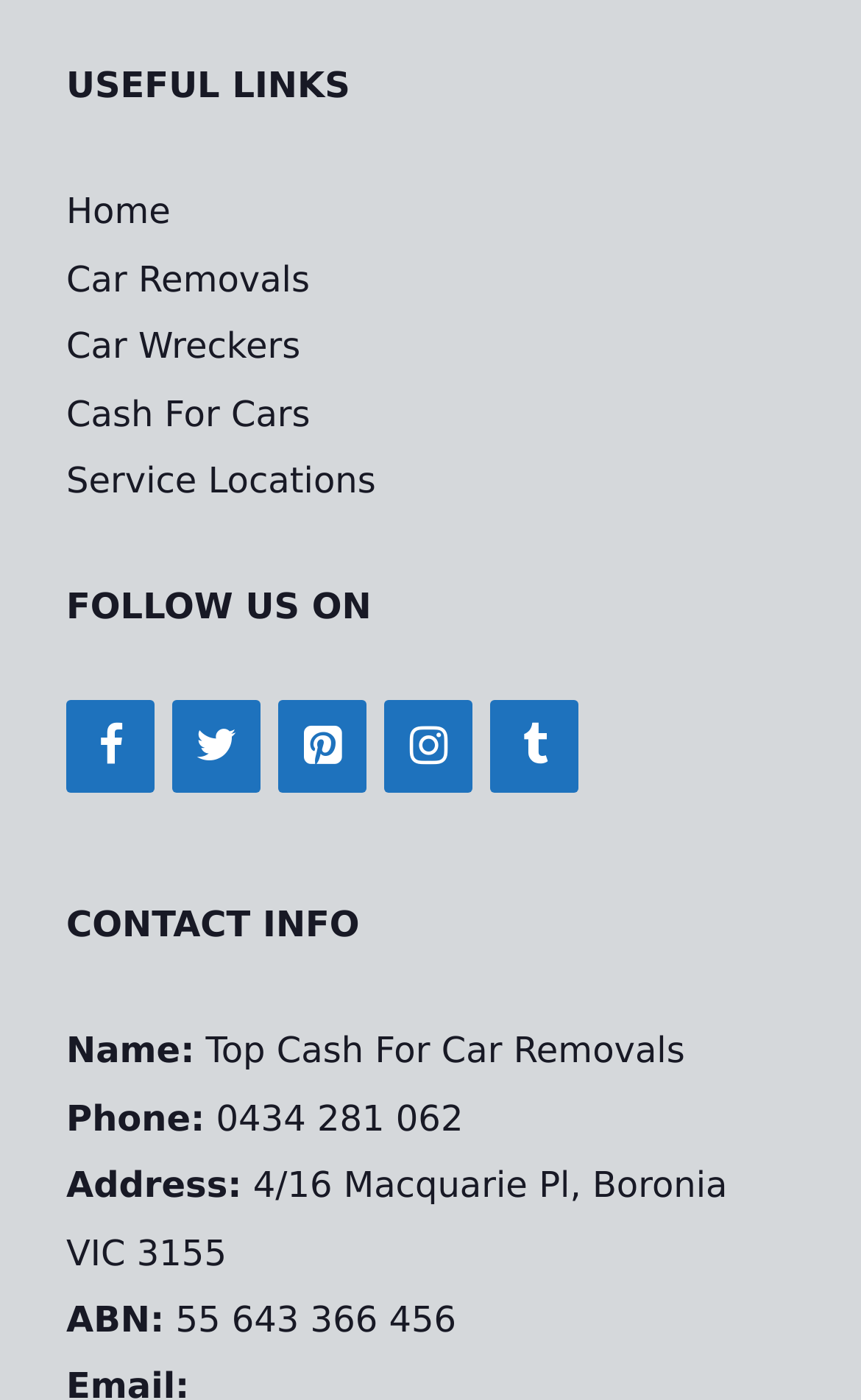Locate the bounding box coordinates of the region to be clicked to comply with the following instruction: "Visit Neve's page". The coordinates must be four float numbers between 0 and 1, in the form [left, top, right, bottom].

None